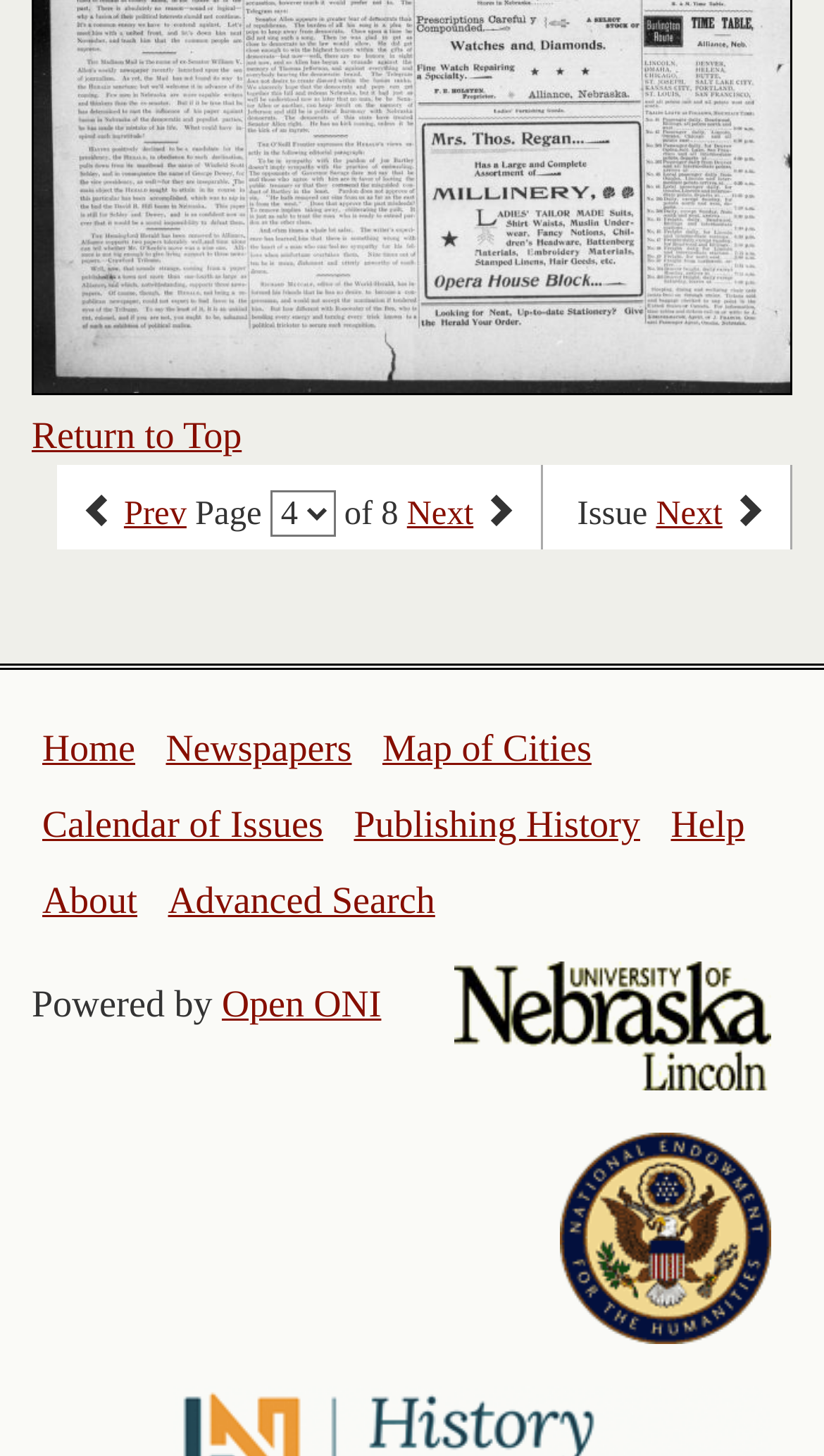Please identify the bounding box coordinates of the region to click in order to complete the task: "Select an option from the combobox". The coordinates must be four float numbers between 0 and 1, specified as [left, top, right, bottom].

[0.328, 0.337, 0.407, 0.369]